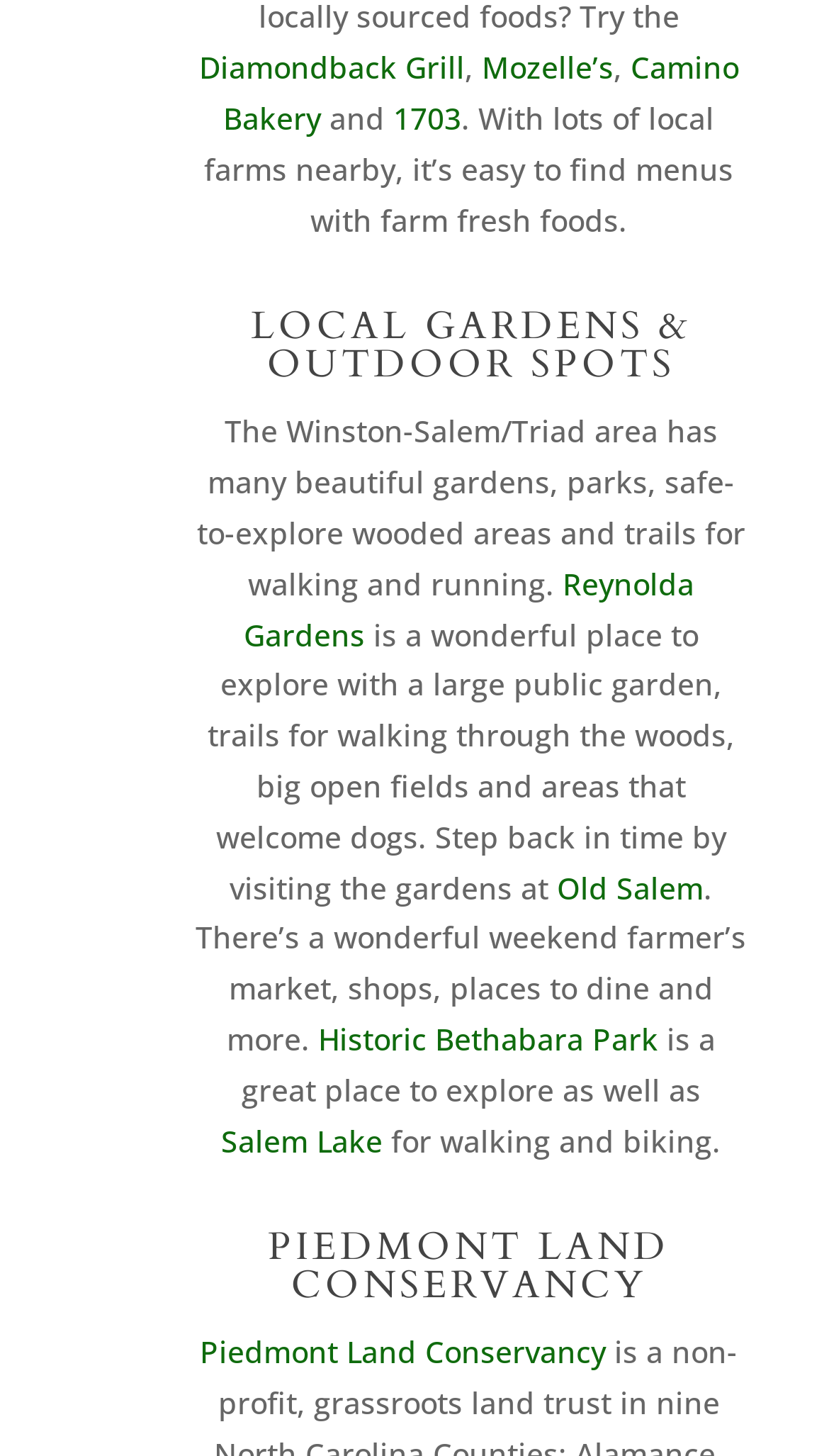Identify the bounding box coordinates of the clickable region required to complete the instruction: "explore Reynolda Gardens". The coordinates should be given as four float numbers within the range of 0 and 1, i.e., [left, top, right, bottom].

[0.294, 0.387, 0.837, 0.449]